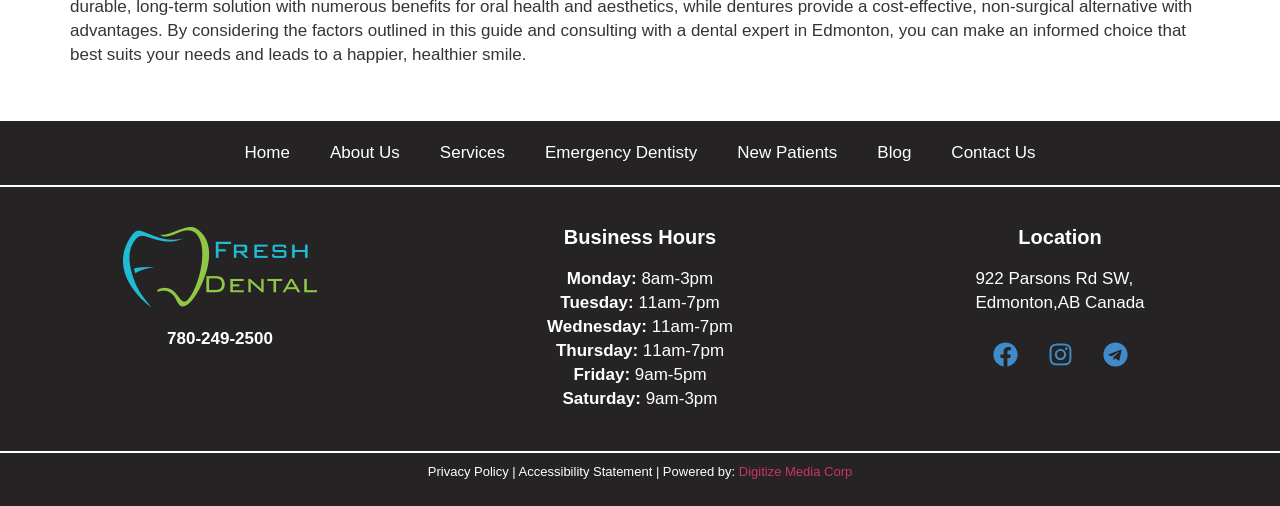Determine the bounding box coordinates of the region to click in order to accomplish the following instruction: "Call the phone number". Provide the coordinates as four float numbers between 0 and 1, specifically [left, top, right, bottom].

[0.131, 0.651, 0.213, 0.688]